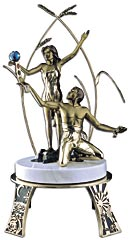How tall is the sculpture?
Answer the question with just one word or phrase using the image.

33 inches